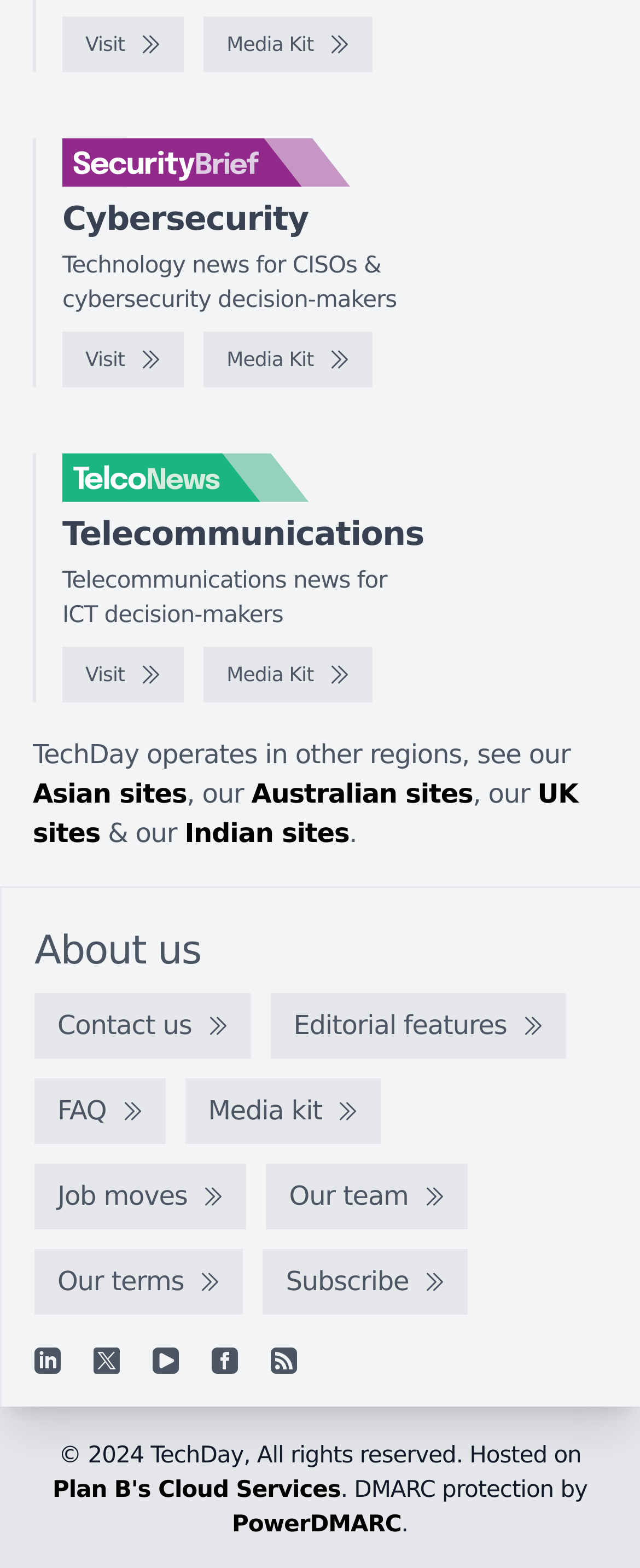Locate the bounding box coordinates of the area you need to click to fulfill this instruction: 'Visit SecurityBrief'. The coordinates must be in the form of four float numbers ranging from 0 to 1: [left, top, right, bottom].

[0.097, 0.212, 0.287, 0.248]